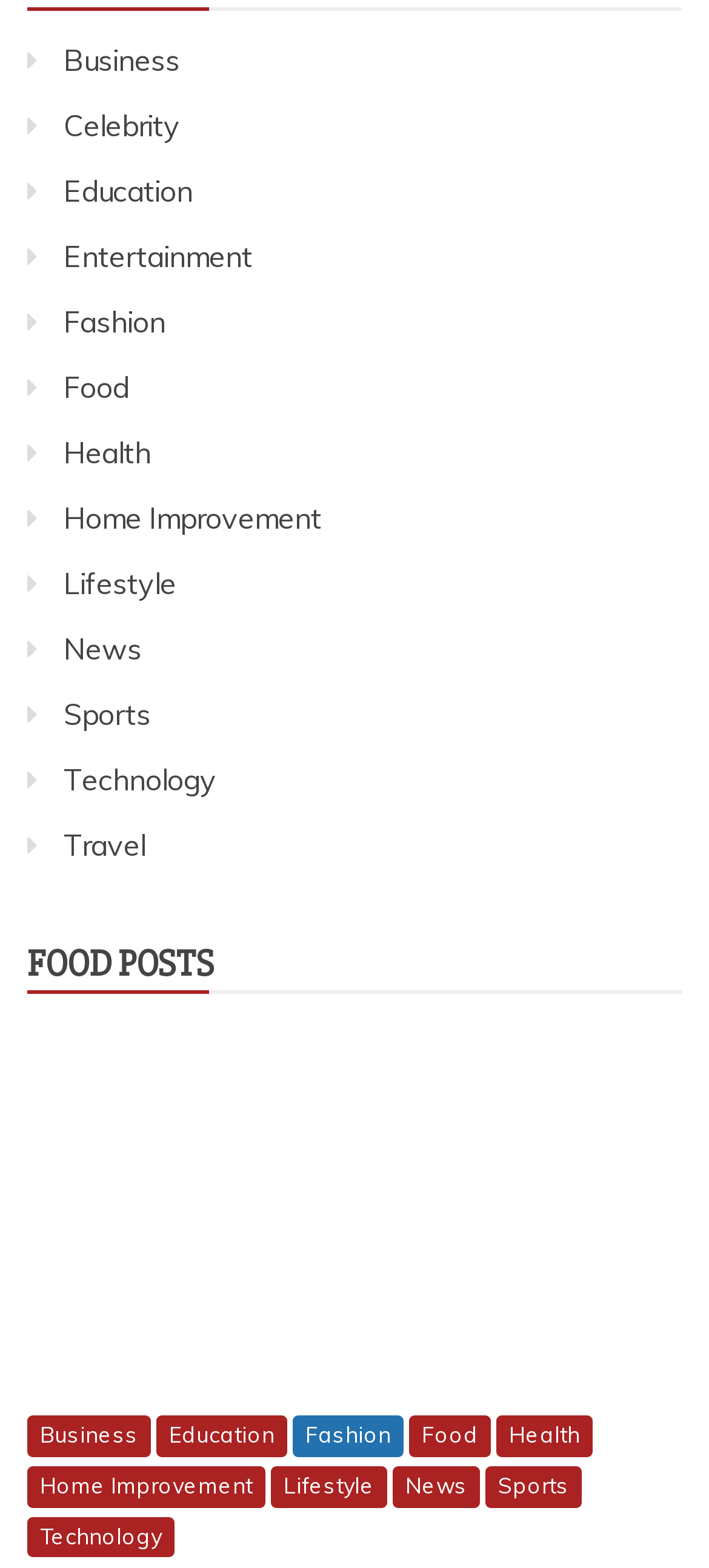Answer in one word or a short phrase: 
What is the category of the post 'sofa set design'?

Home Improvement